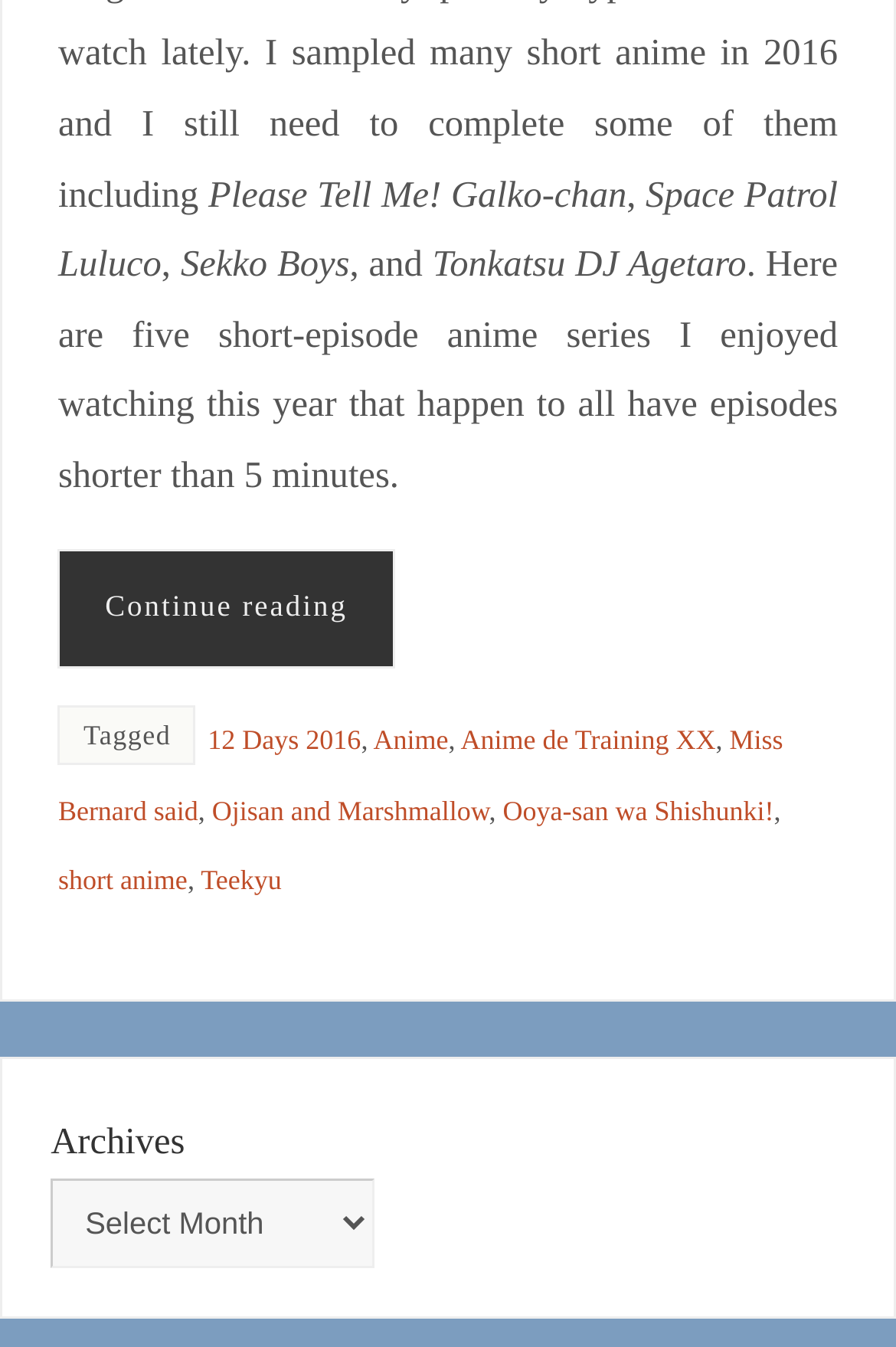Please find the bounding box coordinates in the format (top-left x, top-left y, bottom-right x, bottom-right y) for the given element description. Ensure the coordinates are floating point numbers between 0 and 1. Description: Teekyu

[0.224, 0.641, 0.314, 0.665]